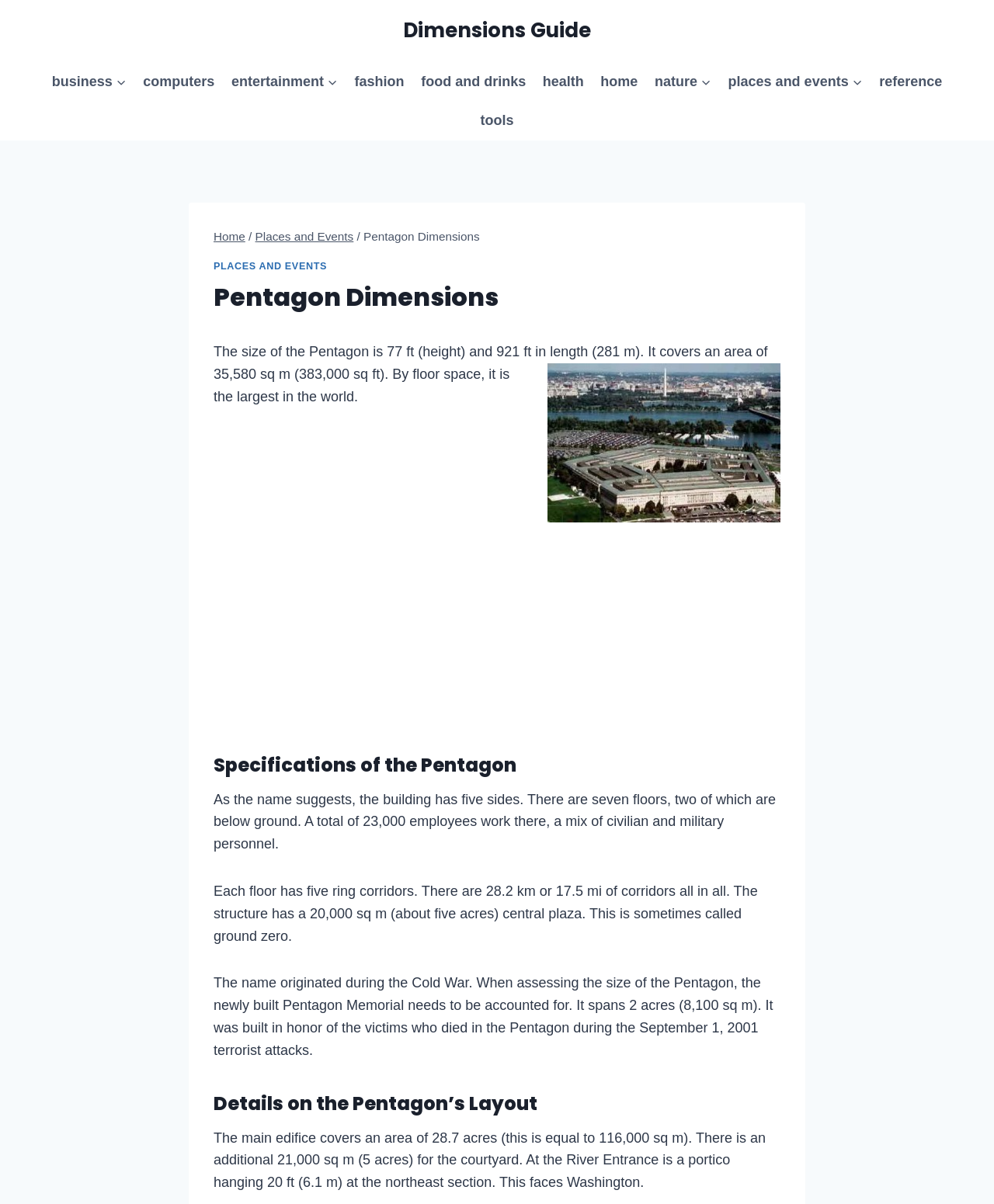What is the area of the courtyard in the Pentagon?
Using the image, provide a detailed and thorough answer to the question.

The webpage states that the main edifice covers an area of 28.7 acres, and there is an additional 21,000 sq m (5 acres) for the courtyard.